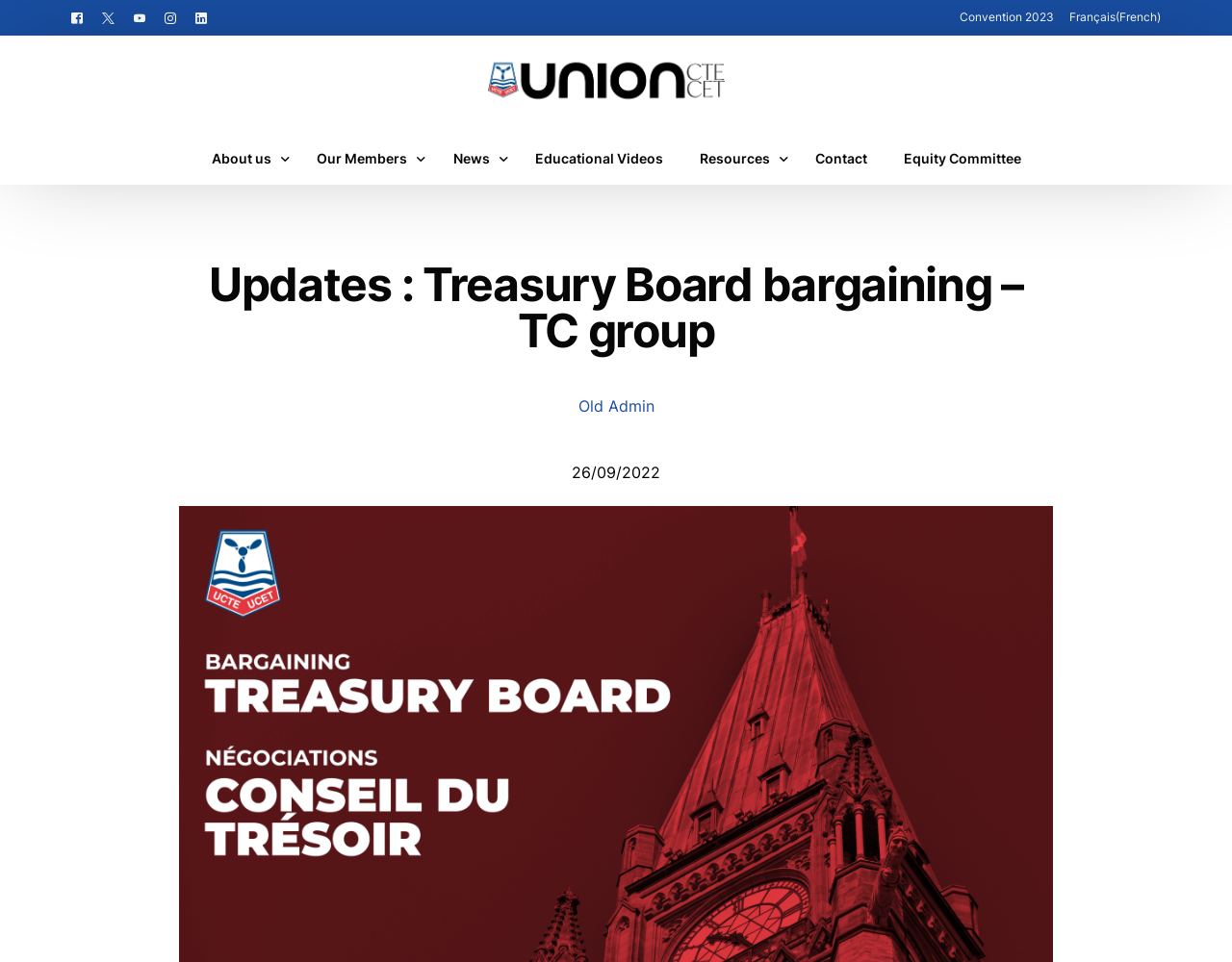How many main categories are there in the webpage's navigation?
Provide a short answer using one word or a brief phrase based on the image.

5